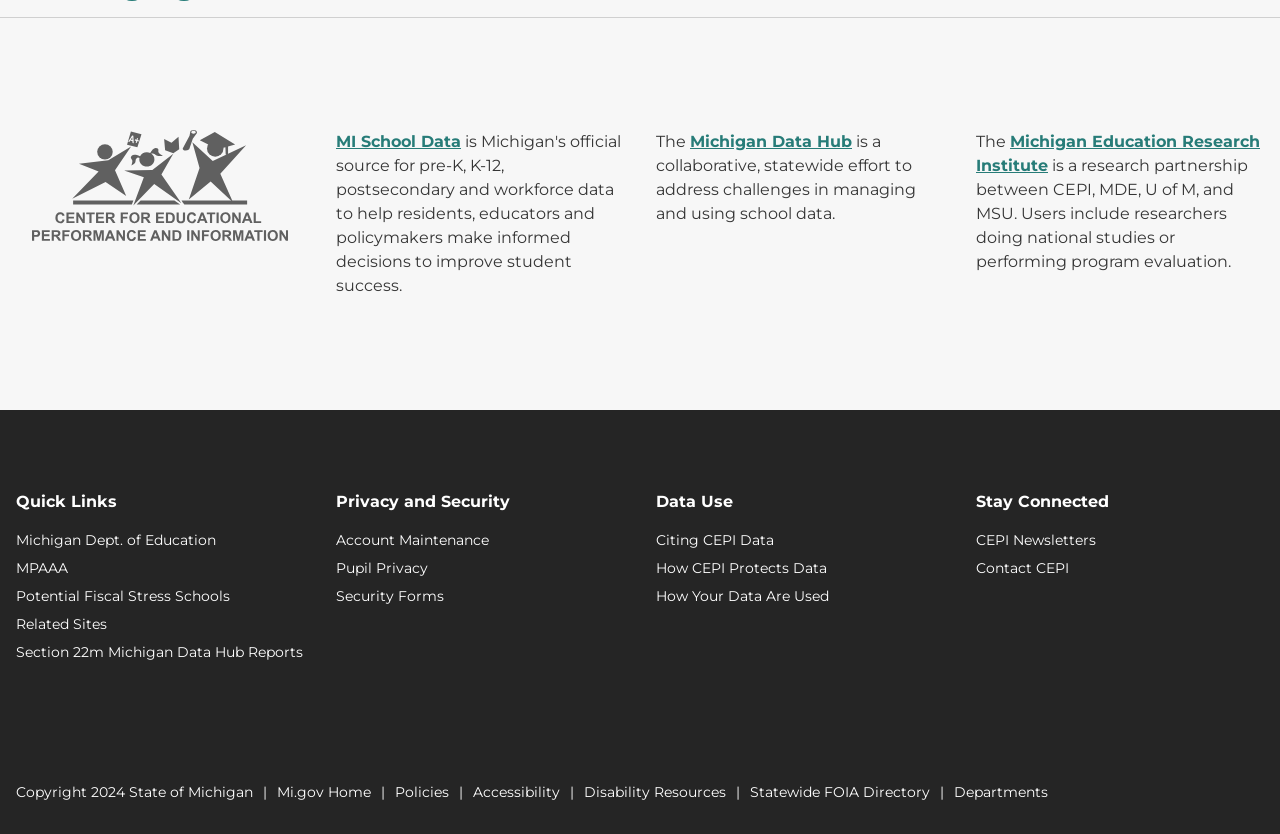Please identify the coordinates of the bounding box for the clickable region that will accomplish this instruction: "Read the testimonials".

None